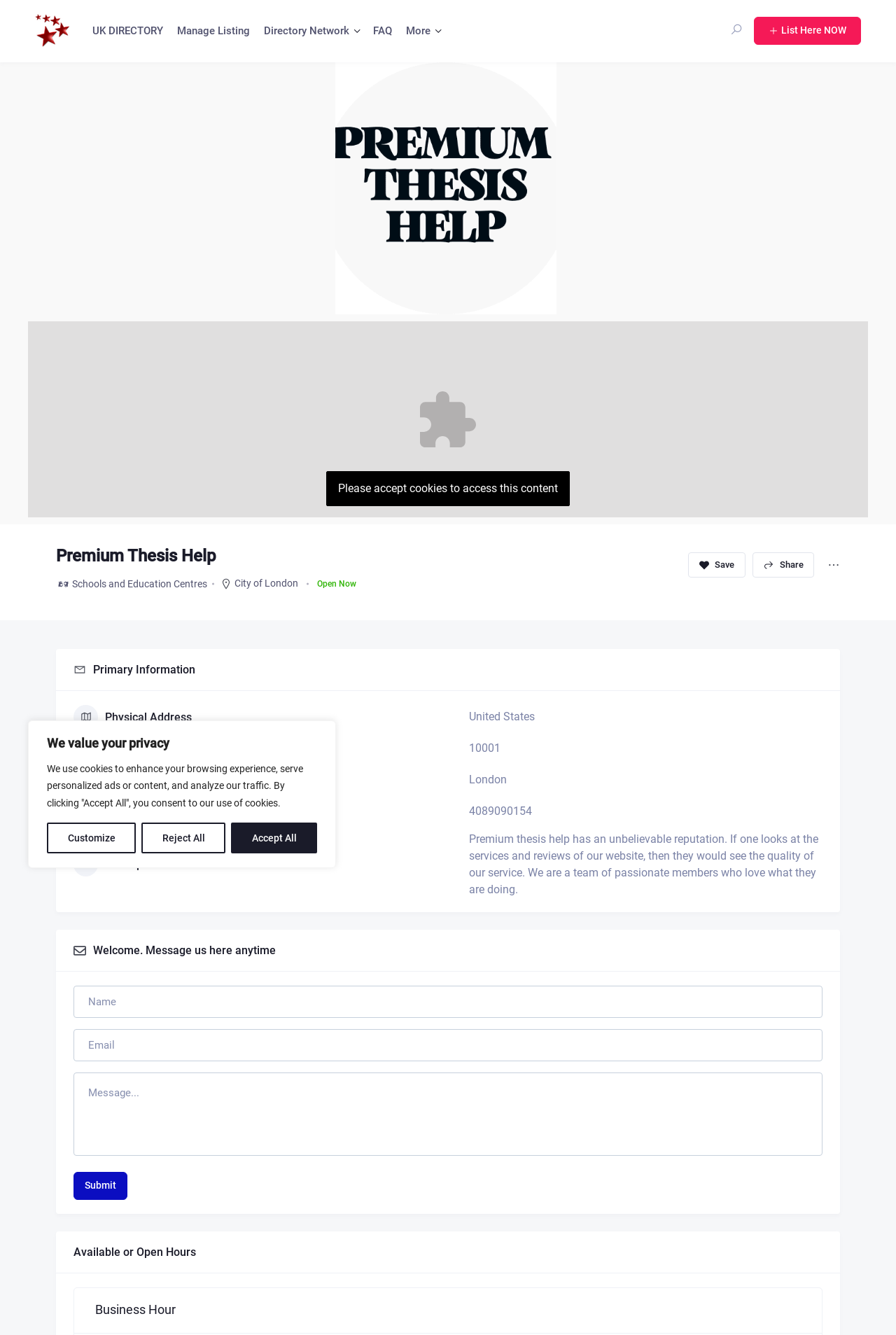Find the bounding box coordinates of the area that needs to be clicked in order to achieve the following instruction: "Click on List Here NOW". The coordinates should be specified as four float numbers between 0 and 1, i.e., [left, top, right, bottom].

[0.842, 0.013, 0.961, 0.034]